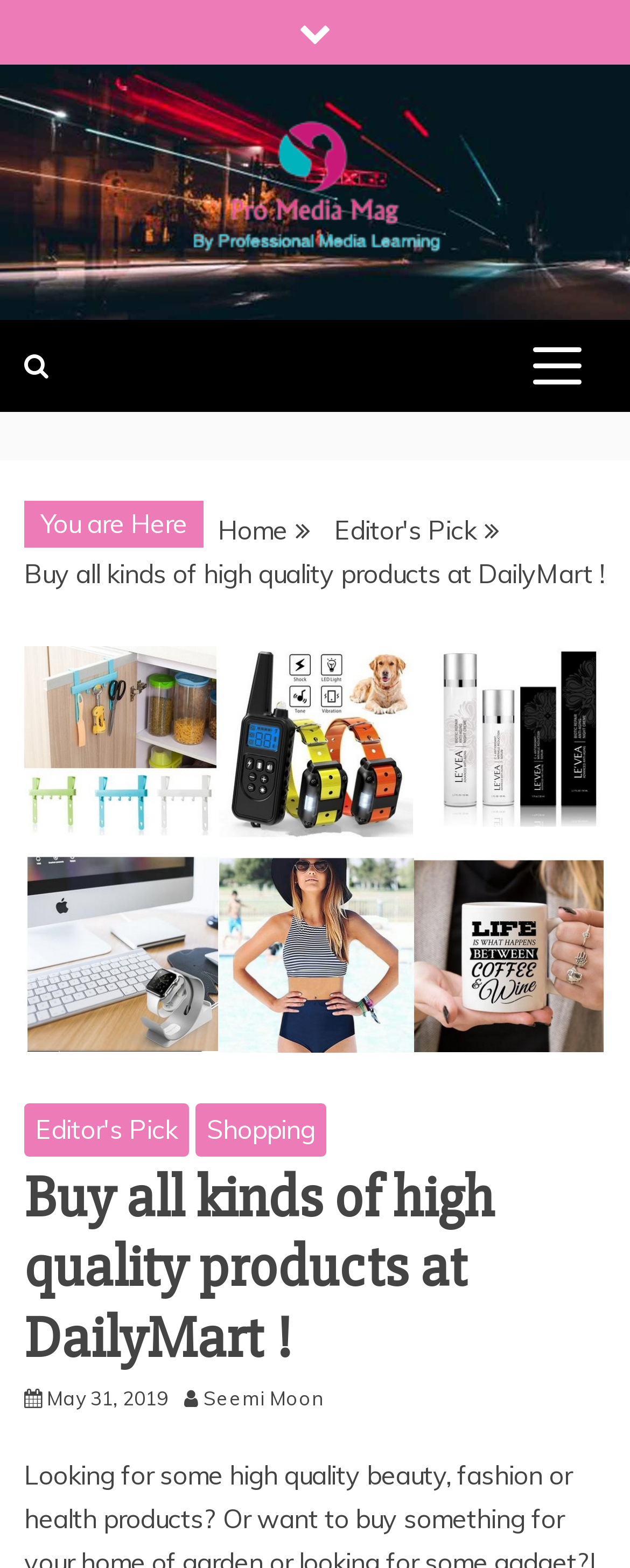How many navigation links are in the breadcrumbs?
Based on the image, give a one-word or short phrase answer.

2